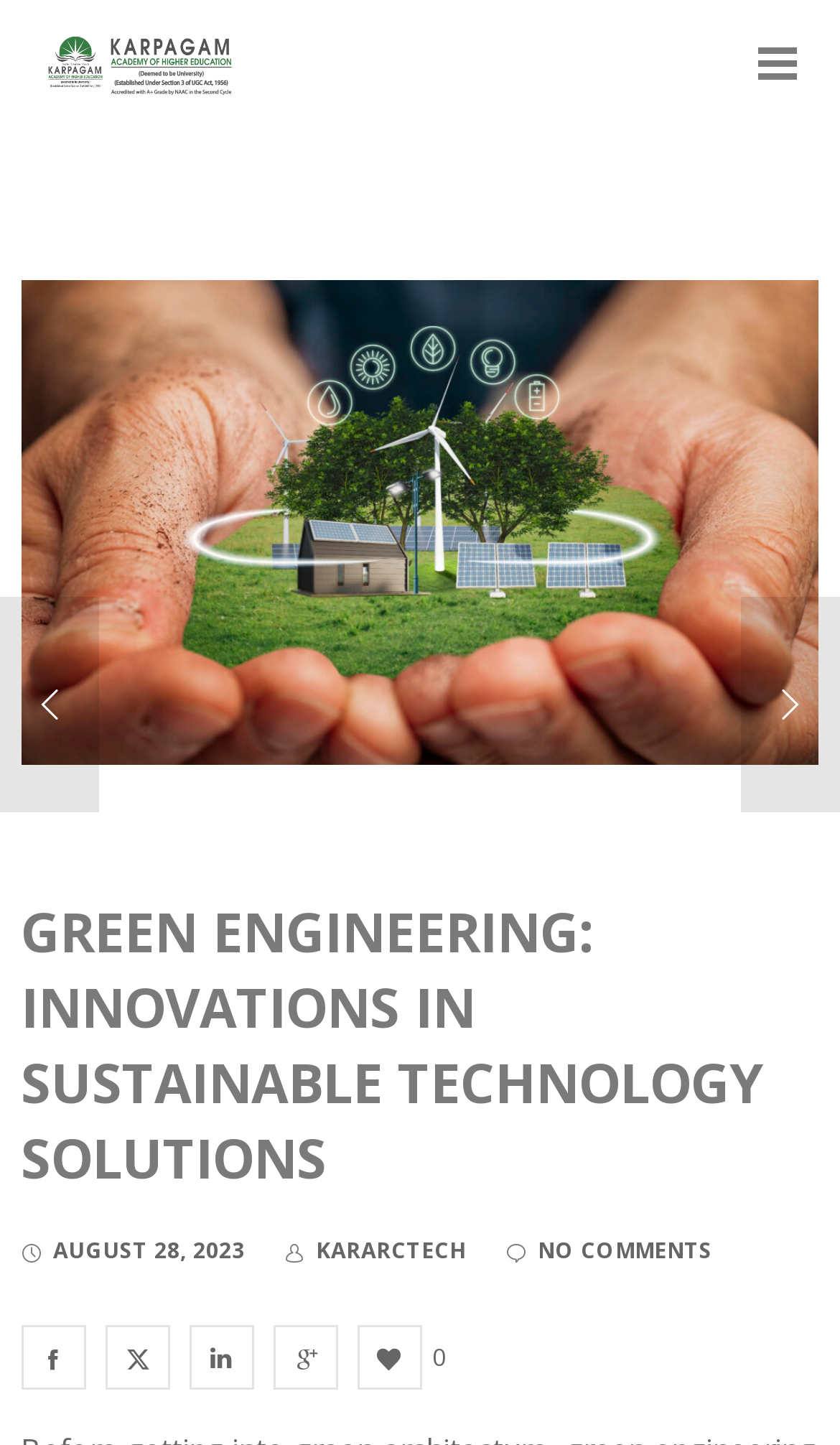Find and provide the bounding box coordinates for the UI element described here: "parent_node: Karpagam Architecture". The coordinates should be given as four float numbers between 0 and 1: [left, top, right, bottom].

[0.051, 0.0, 0.283, 0.089]